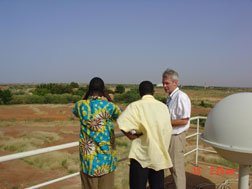Generate a descriptive account of all visible items and actions in the image.

The image features Sandia National Laboratories engineer Mark Ivey, who is overseeing a site survey for climate monitoring equipment in Niger. In this scene, Ivey is engaged in discussion with two local individuals, one wearing a vibrant blue shirt adorned with patterns and the other in a light-colored shirt. They are positioned on a platform overlooking the arid landscape, which is characterized by its red earth and sparse greenery typical of West African terrains. The setting reflects the collaborative efforts involved in deploying climate monitoring technology as part of the Atmospheric Radiation Measurement (ARM) program, aimed at studying the effects of atmospheric conditions on climate change. This visit follows Ivey's significant deployment of mobile climate monitoring equipment to Niamey, Niger, where it will play a crucial role in investigating global climate dynamics over the next year.